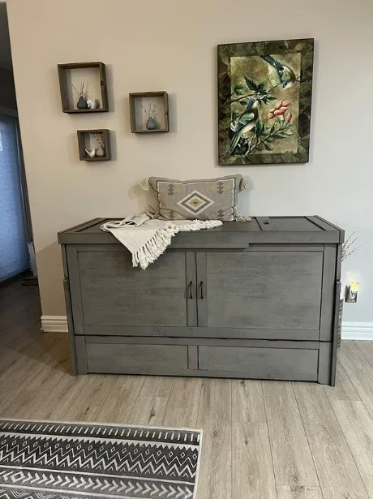Describe the scene depicted in the image with great detail.

The image showcases a stylish and functional grey storage chest positioned against a neutral-toned wall. The chest features a smooth, contemporary design with two accessible drawers and a flat top, adorned with a decorative throw blanket. Above the chest, three small square shelves are mounted on the wall, each displaying minimalist decor items that enhance the overall aesthetic. On the right side, a framed artwork depicting birds amidst foliage adds a touch of nature to the space. The wooden floor complements the chest, while a patterned runner harmonizes with the decor, creating a warm and inviting atmosphere in this living area.